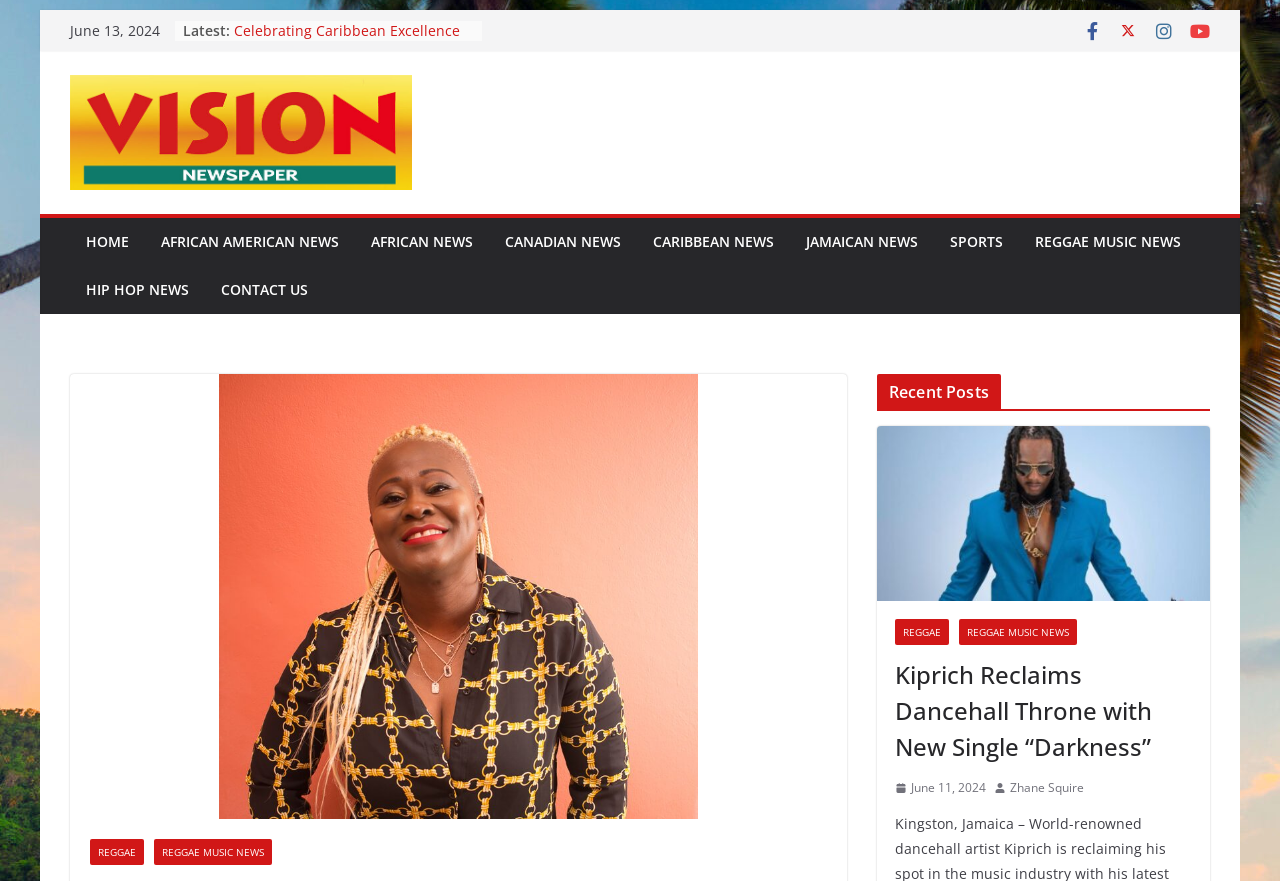Describe every aspect of the webpage comprehensively.

The webpage appears to be a news website, with a focus on Caribbean and African American news. At the top left, there is a link to "Skip to content" and a date "June 13, 2024" is displayed. Below the date, there is a section labeled "Latest:" with a list of news articles, each represented by a bullet point and a link to the article. The articles include titles such as "Jamaican Author Angela Morris Empowers Readers to Seize Control of Their Lives in Debut Book" and "Kiprich Reclaims Dancehall Throne with New Single “Darkness”".

To the right of the "Latest:" section, there are several social media links, represented by icons. Below these icons, there is a horizontal navigation menu with links to different sections of the website, including "HOME", "AFRICAN AMERICAN NEWS", "AFRICAN NEWS", "CANADIAN NEWS", "CARIBBEAN NEWS", "JAMAICAN NEWS", "SPORTS", "REGGAE MUSIC NEWS", and "HIP HOP NEWS".

Further down the page, there is a section labeled "Recent Posts" with a large image of Kiprich, a Jamaican dancehall artist, and a link to an article about his new single "Darkness". Below this section, there are more links to news articles, including one about Zhane Squire.

At the very bottom of the page, there are more links to sections of the website, including "REGGAE" and "REGGAE MUSIC NEWS", as well as a link to the "CONTACT US" page. There is also an image and a time stamp, but no descriptive text is provided for these elements.